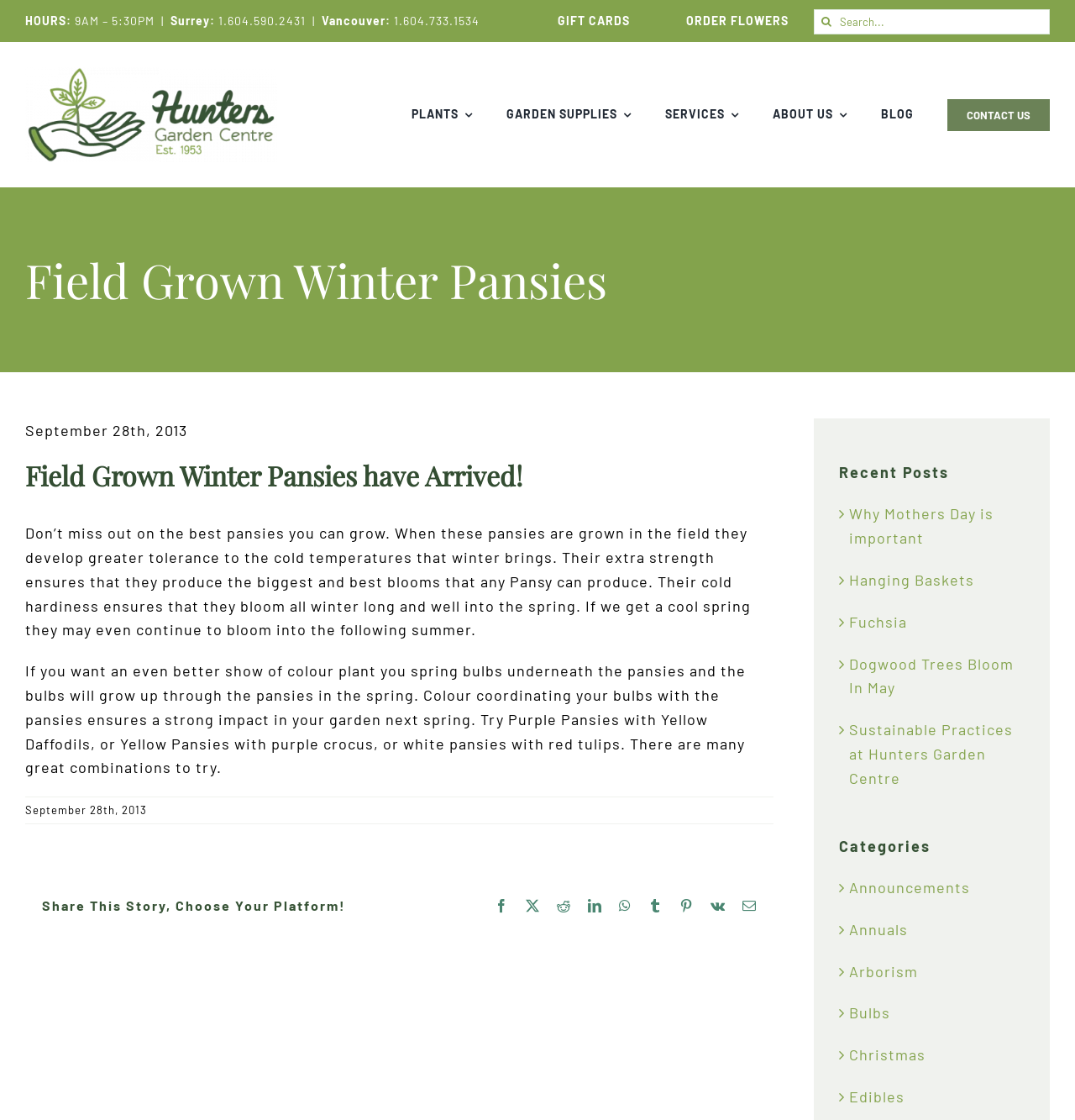Predict the bounding box of the UI element based on the description: "Indoor Plants". The coordinates should be four float numbers between 0 and 1, formatted as [left, top, right, bottom].

[0.222, 0.678, 0.382, 0.704]